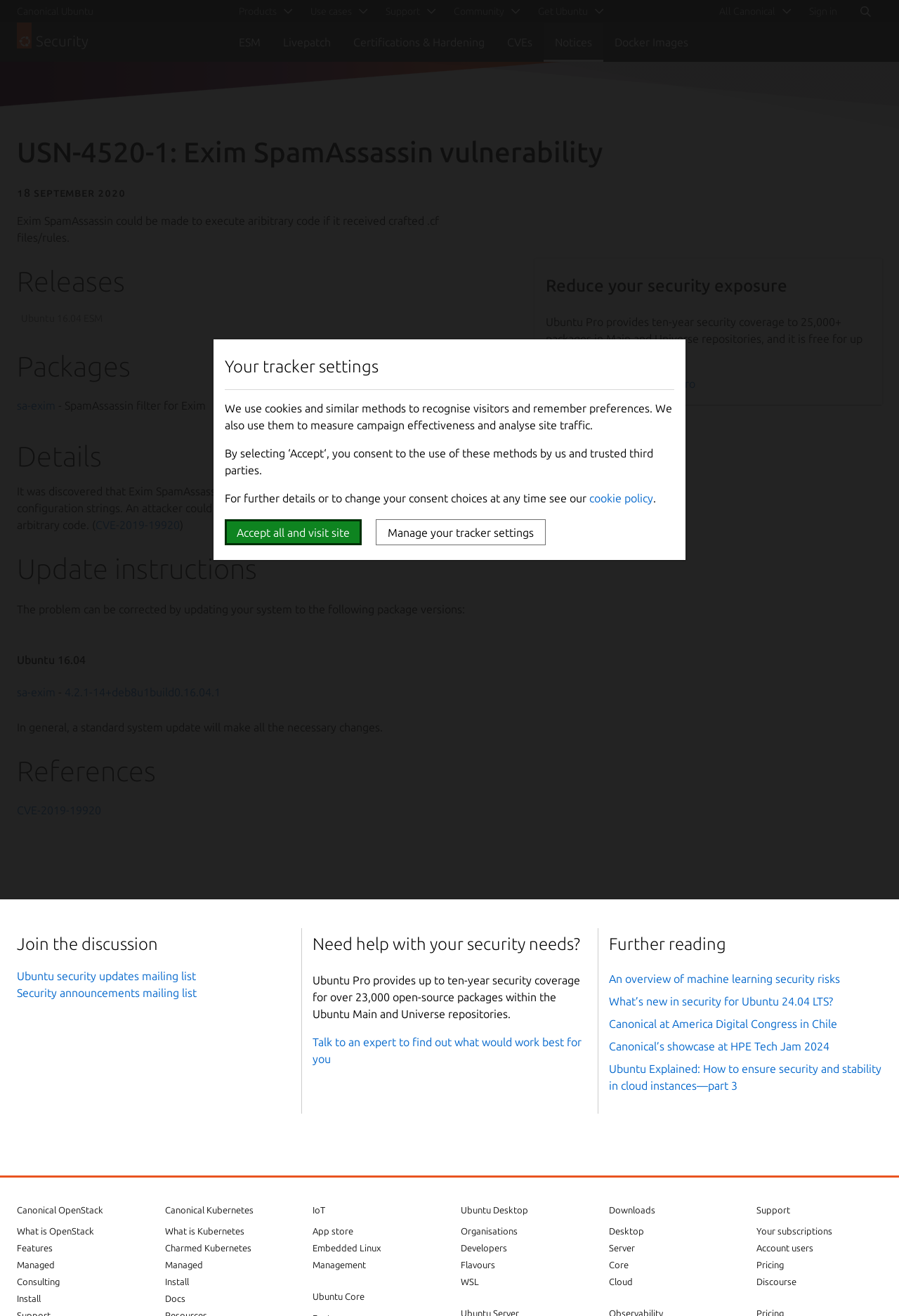Identify and provide the text of the main header on the webpage.

USN-4520-1: Exim SpamAssassin vulnerability